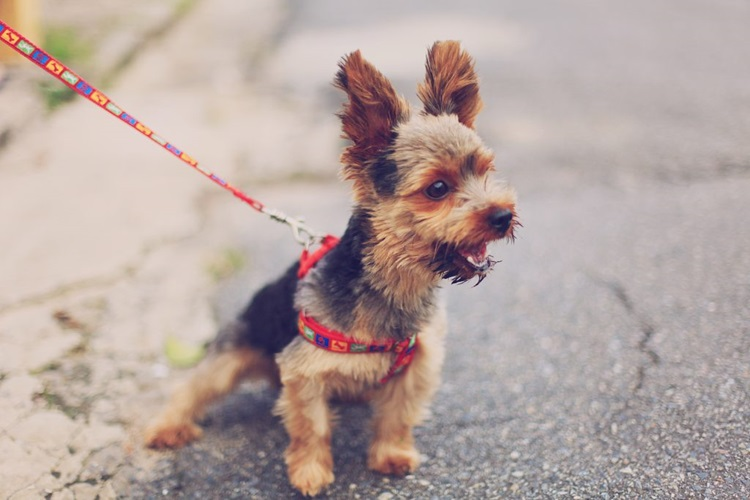Describe the scene depicted in the image with great detail.

The image features an adorable Yorkshire Terrier, standing attentively on a leash. This small dog has a distinctive coat, with a mix of tan and black fur, and its large, perky ears are accentuated in the moment. It appears to be in a playful mood, captured mid-bark, likely expressing excitement or alertness. The vibrant harness, adorned with a colorful pattern, highlights its energetic personality. The background shows a textured, urban pathway that contributes to the scene’s casual outdoor vibe. This image relates to discussions about managing excessive barking in dogs, reflecting the balance between their natural behavior and the need for effective training solutions, such as citronella collars.